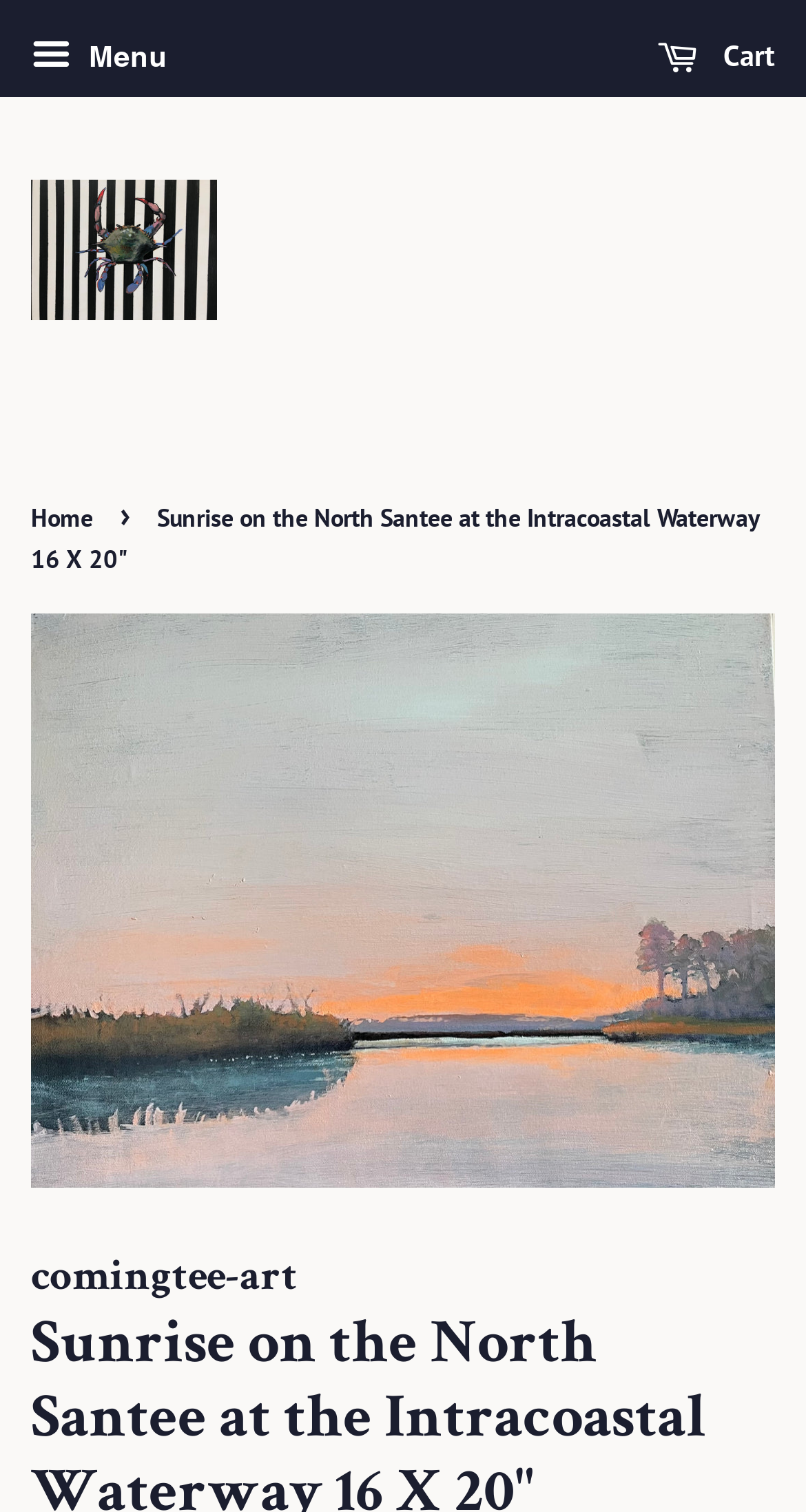What is the purpose of the button?
From the image, provide a succinct answer in one word or a short phrase.

Menu